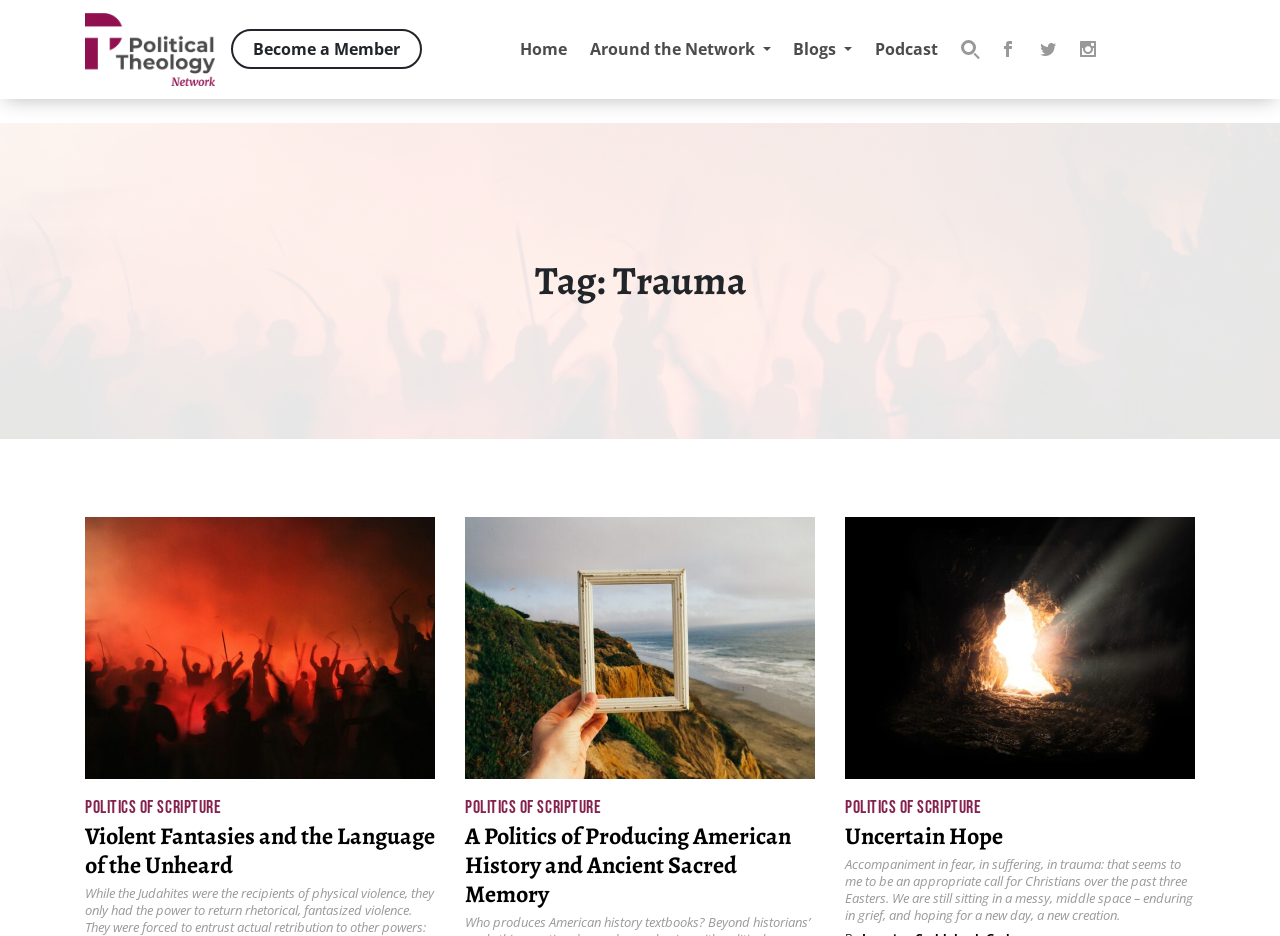What is the title of the first article? Look at the image and give a one-word or short phrase answer.

Violent Fantasies and the Language of the Unheard